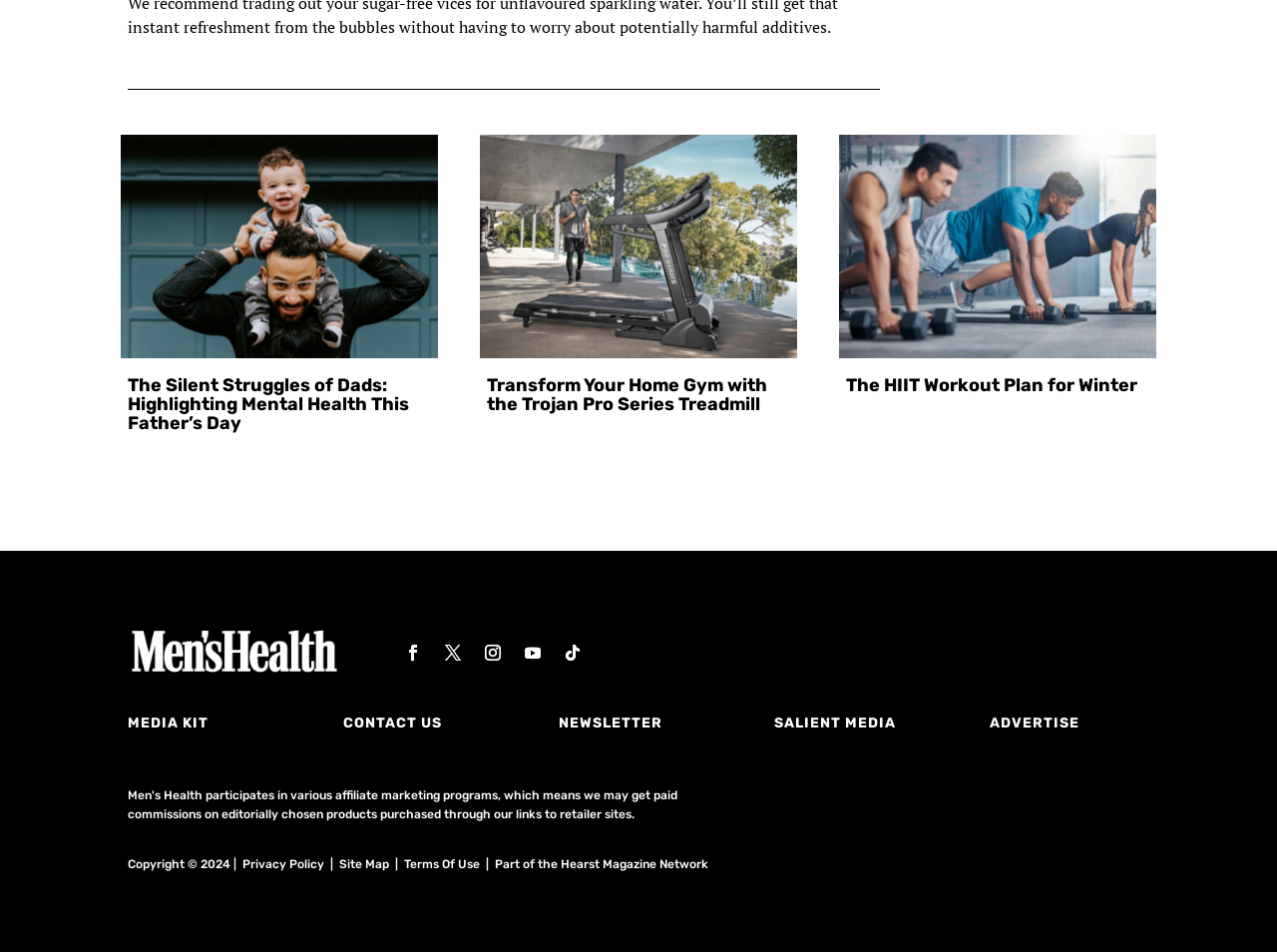What is the name of the magazine?
Based on the content of the image, thoroughly explain and answer the question.

The name of the magazine is Women's Health, as indicated by the logo 'Women's Health Magazine South Africa Logo' at the top of the page.